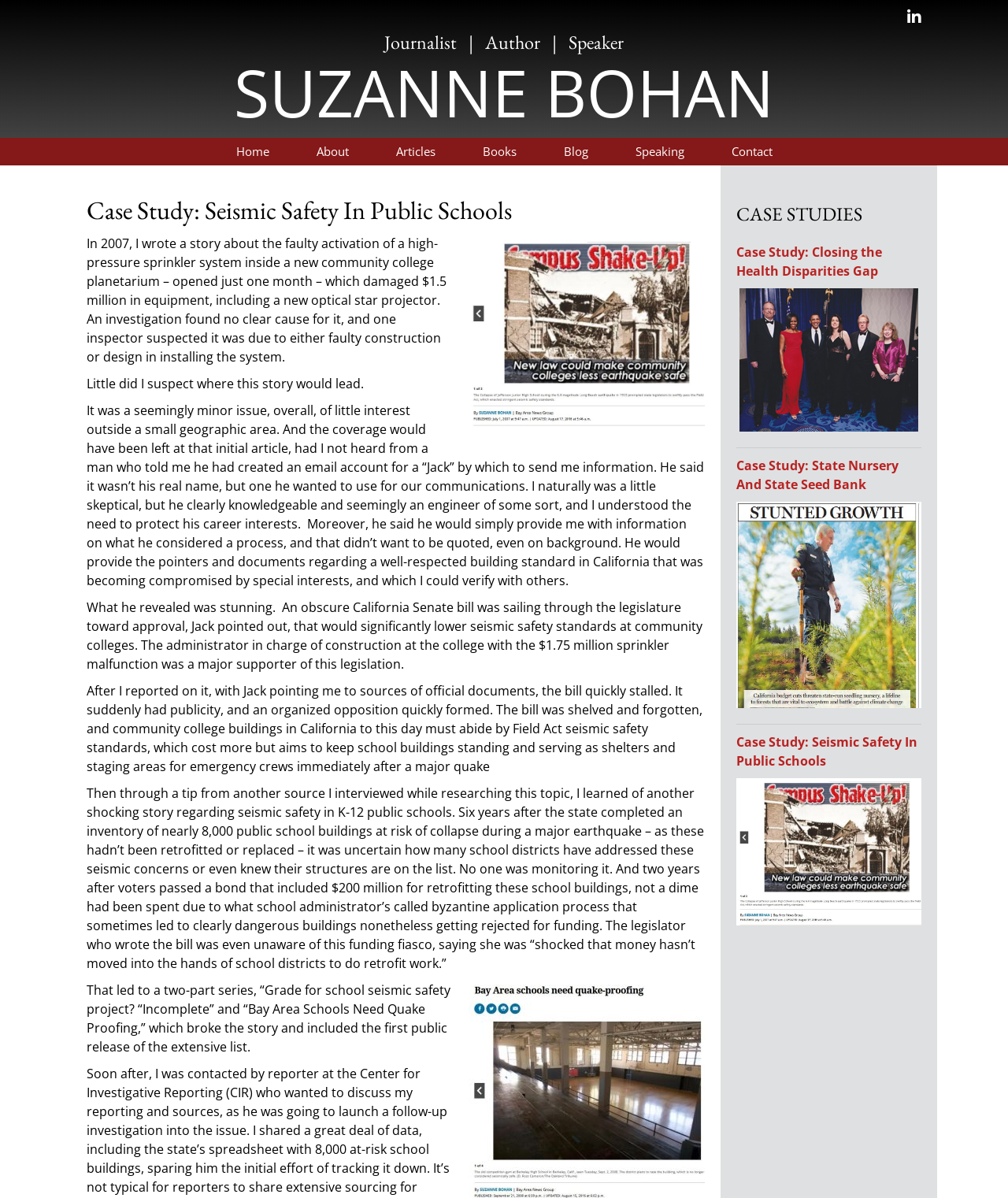Please indicate the bounding box coordinates for the clickable area to complete the following task: "Click the 'Case Study: Closing the Health Disparities Gap' link". The coordinates should be specified as four float numbers between 0 and 1, i.e., [left, top, right, bottom].

[0.73, 0.203, 0.875, 0.233]